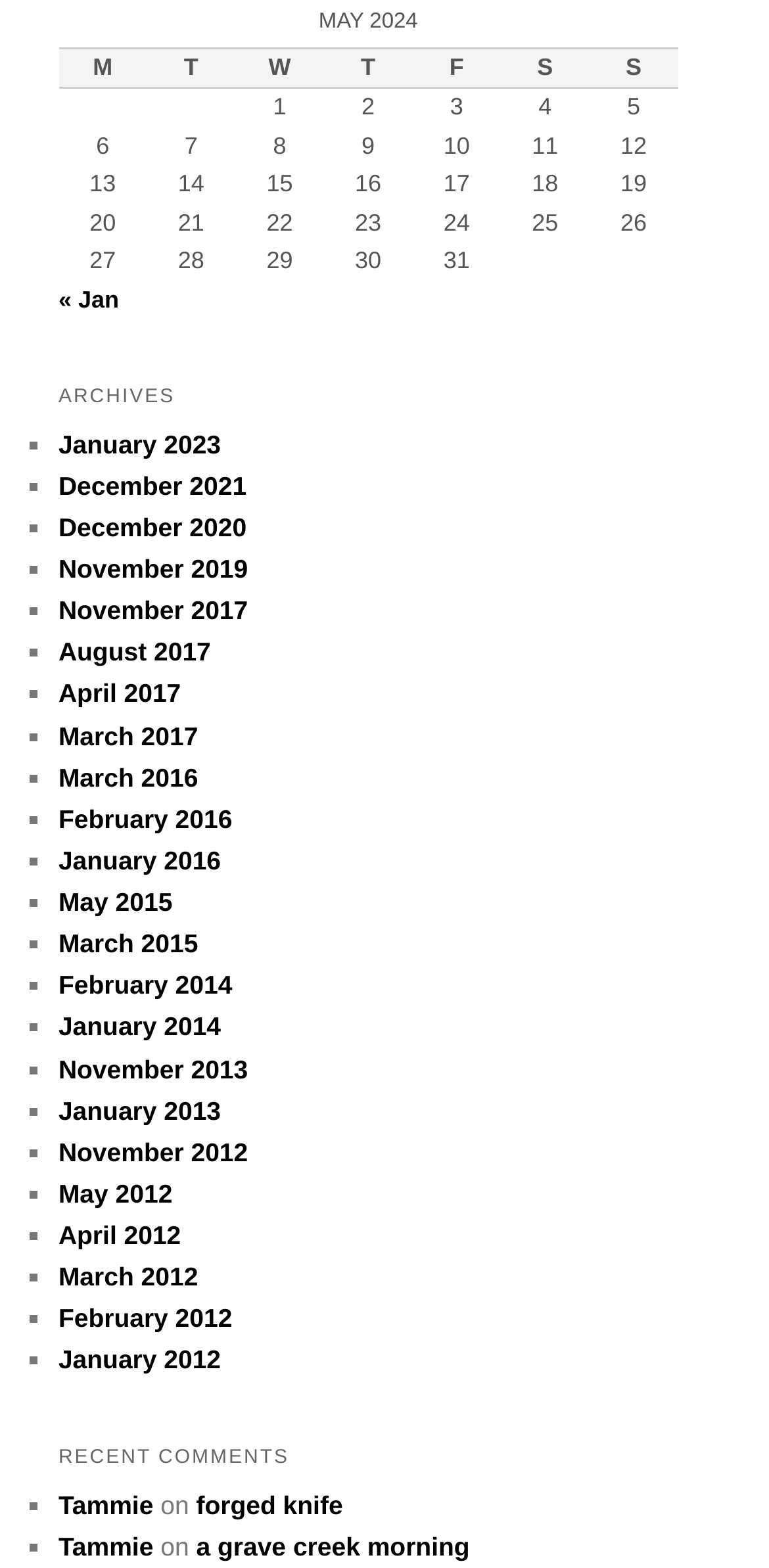Provide the bounding box coordinates for the UI element that is described by this text: "March 2015". The coordinates should be in the form of four float numbers between 0 and 1: [left, top, right, bottom].

[0.076, 0.592, 0.258, 0.611]